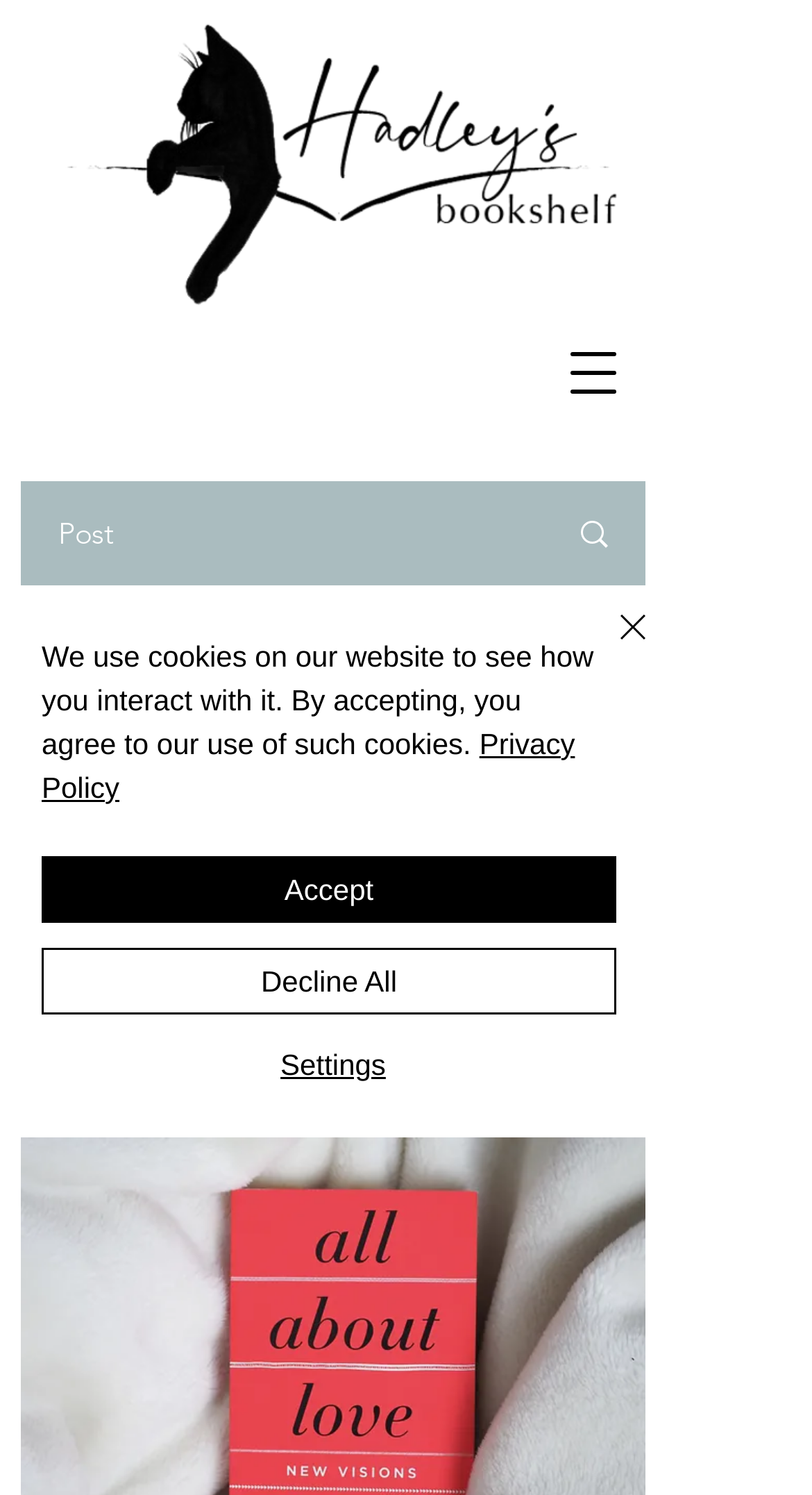Find the bounding box coordinates of the clickable area required to complete the following action: "View writer's picture".

[0.072, 0.52, 0.154, 0.564]